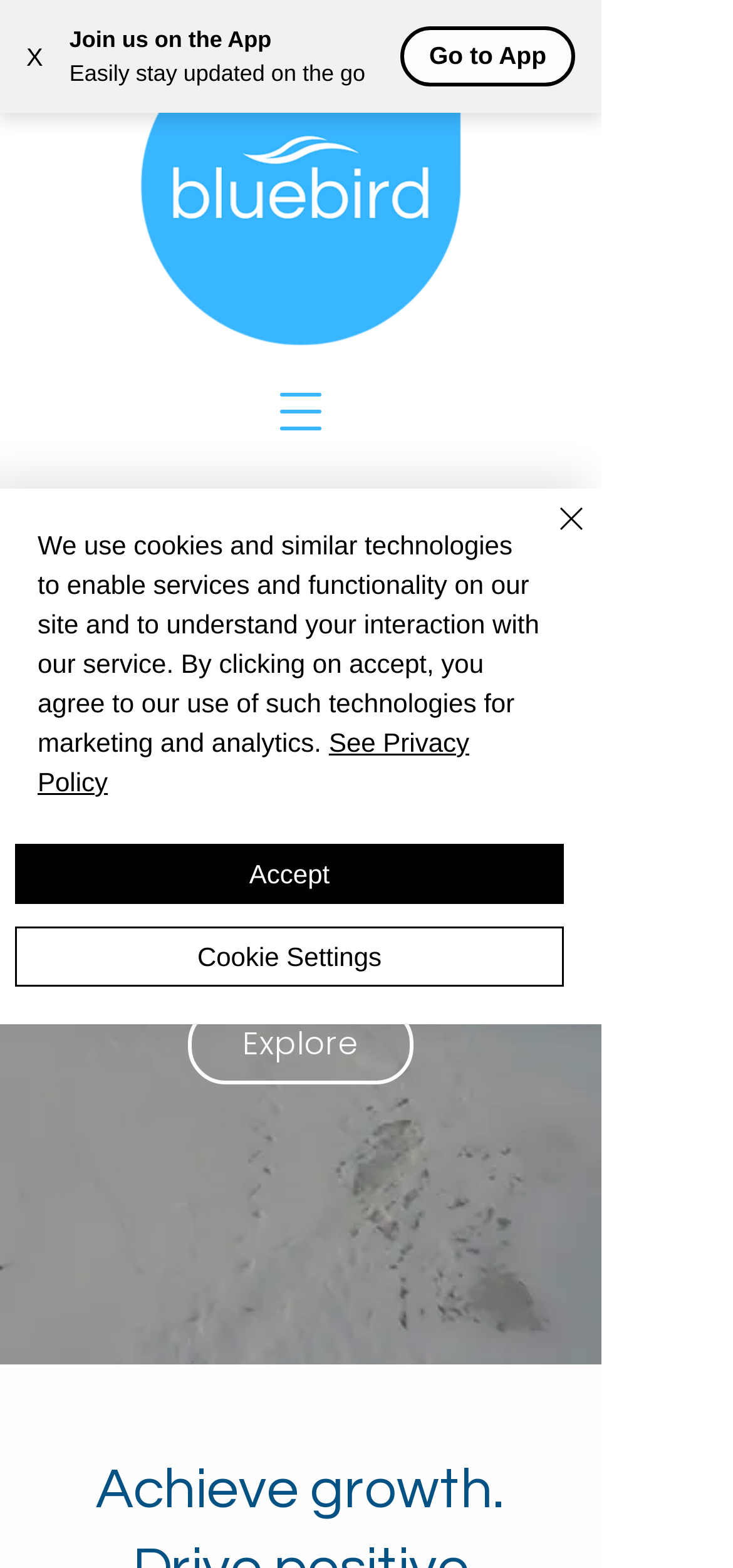Give a one-word or one-phrase response to the question: 
What is the main message of the alert box?

Cookie policy